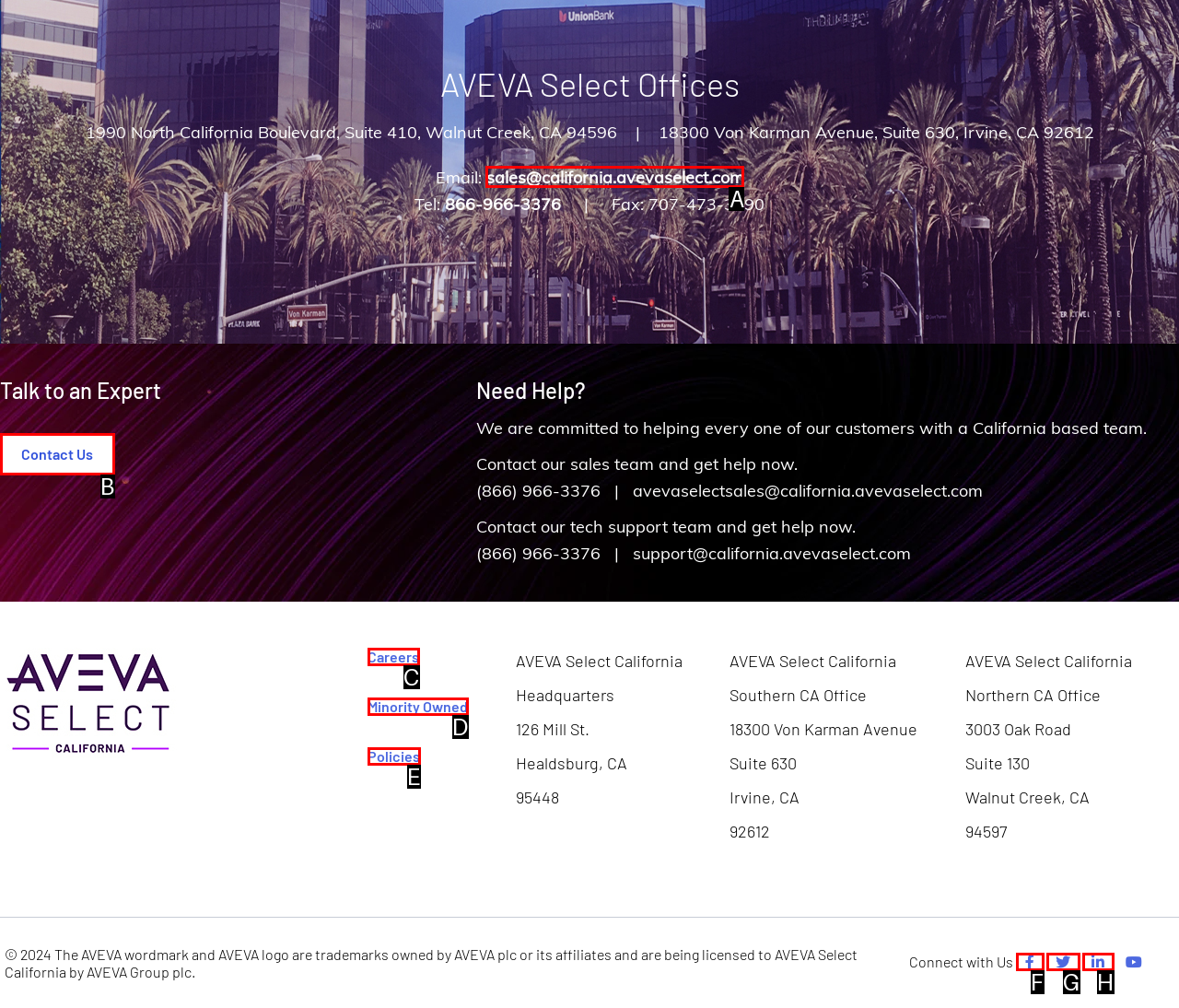Identify the correct option to click in order to accomplish the task: Email sales team Provide your answer with the letter of the selected choice.

A